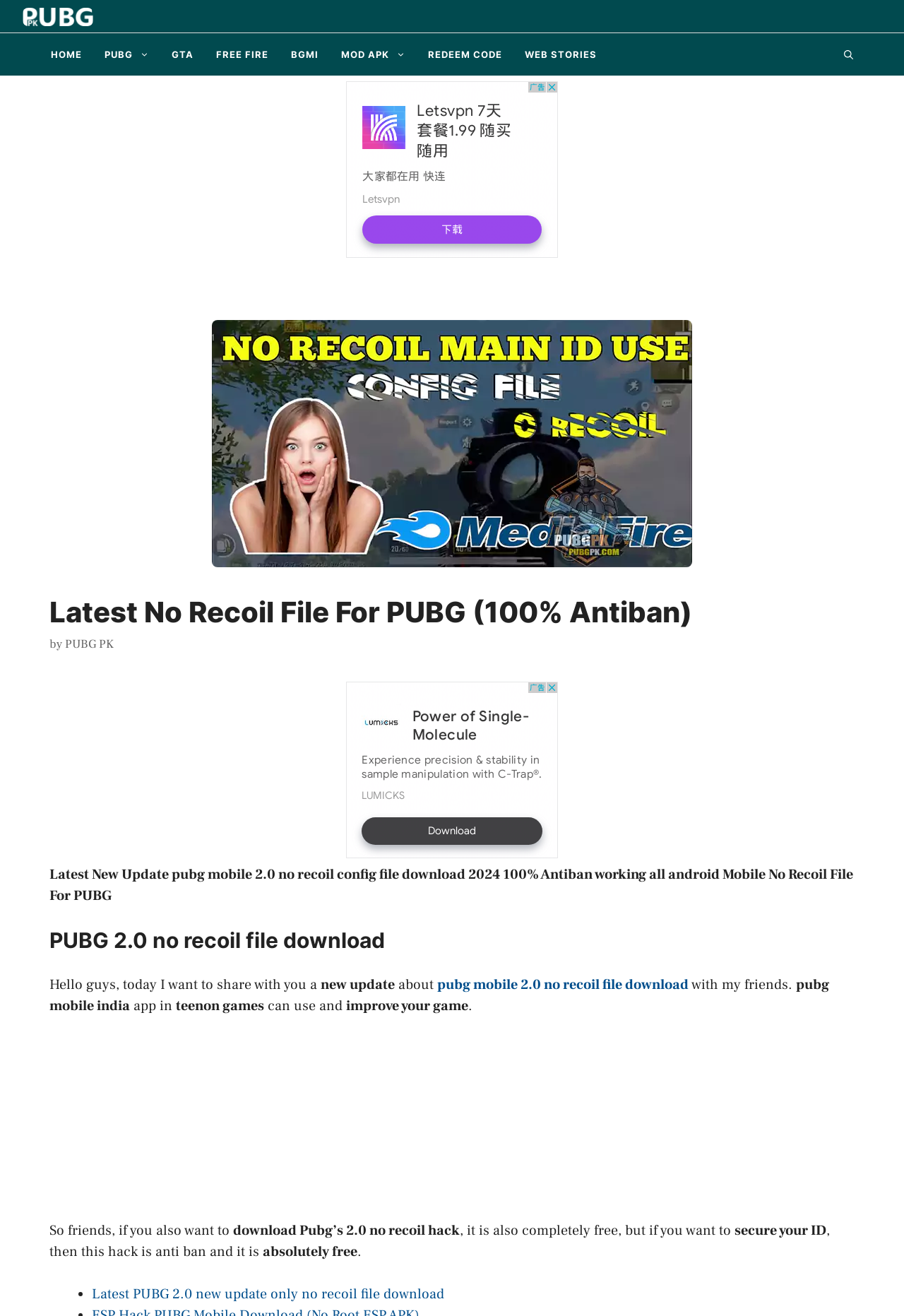Please identify the bounding box coordinates of the area that needs to be clicked to follow this instruction: "Click on the 'PUBG 2.0 no recoil file download' link".

[0.055, 0.705, 0.945, 0.724]